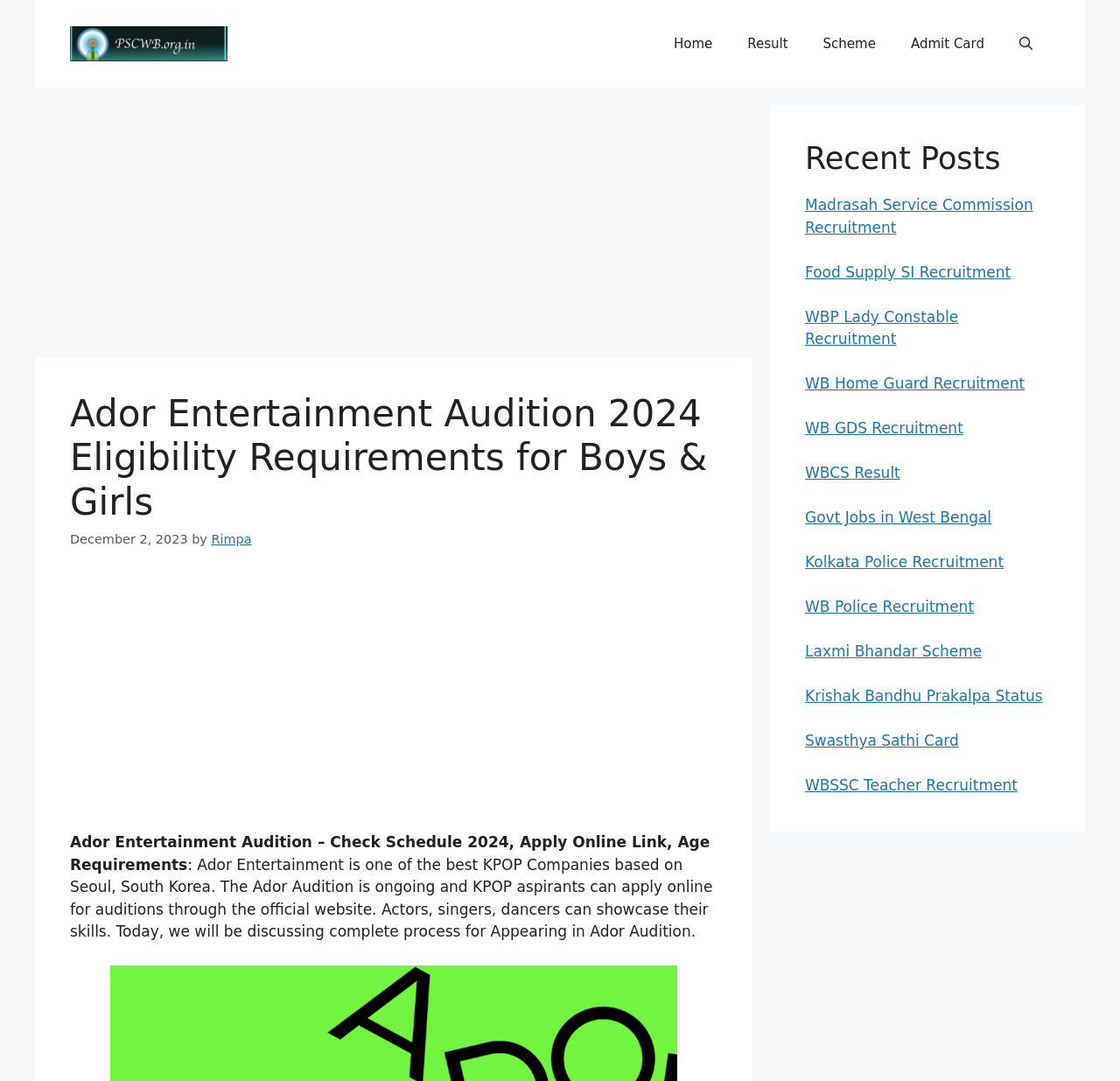From the webpage screenshot, predict the bounding box of the UI element that matches this description: "Result".

[0.652, 0.016, 0.719, 0.065]